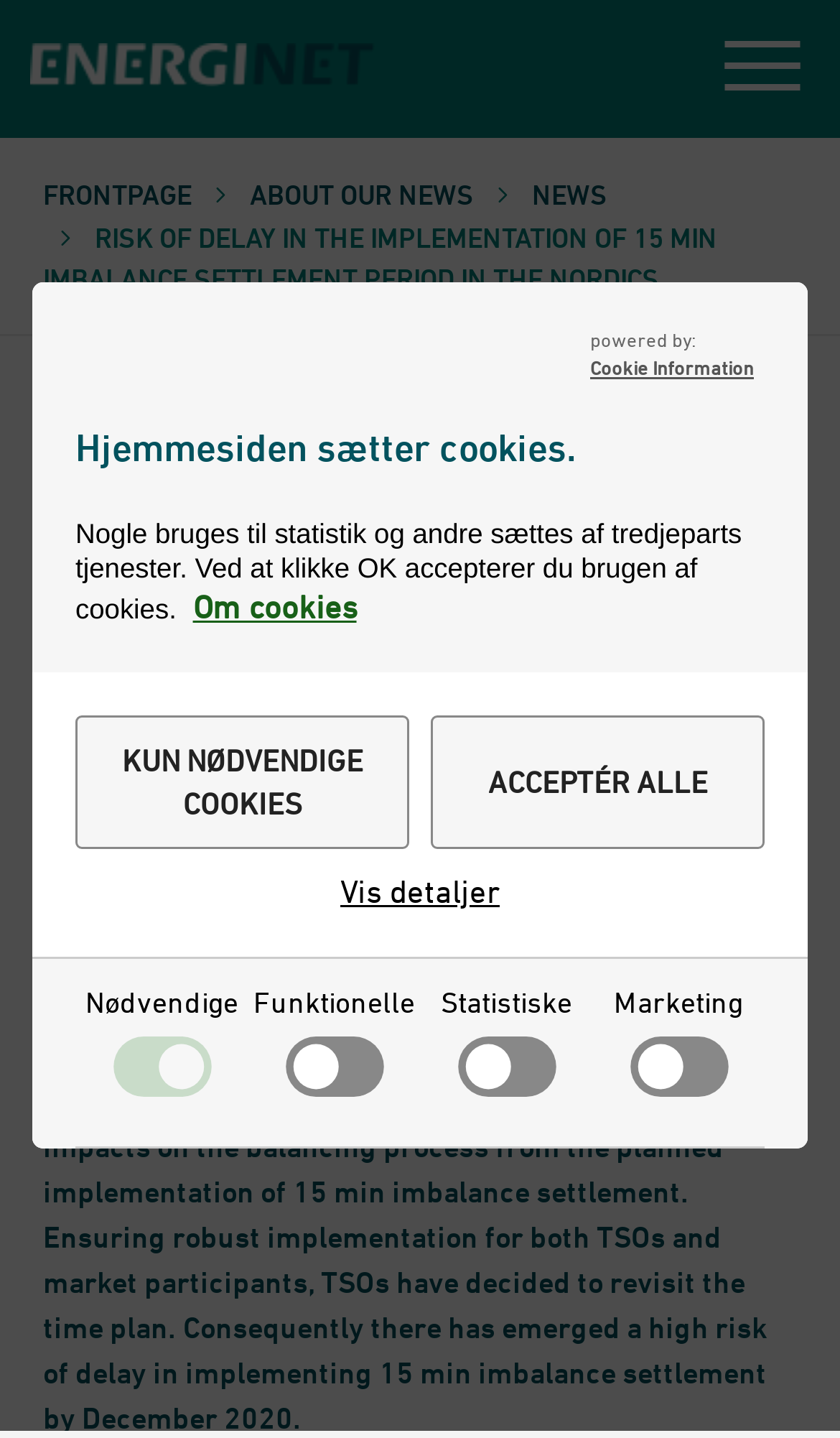Find and specify the bounding box coordinates that correspond to the clickable region for the instruction: "Click the 'Gå til Frontpage' link".

[0.051, 0.121, 0.228, 0.151]